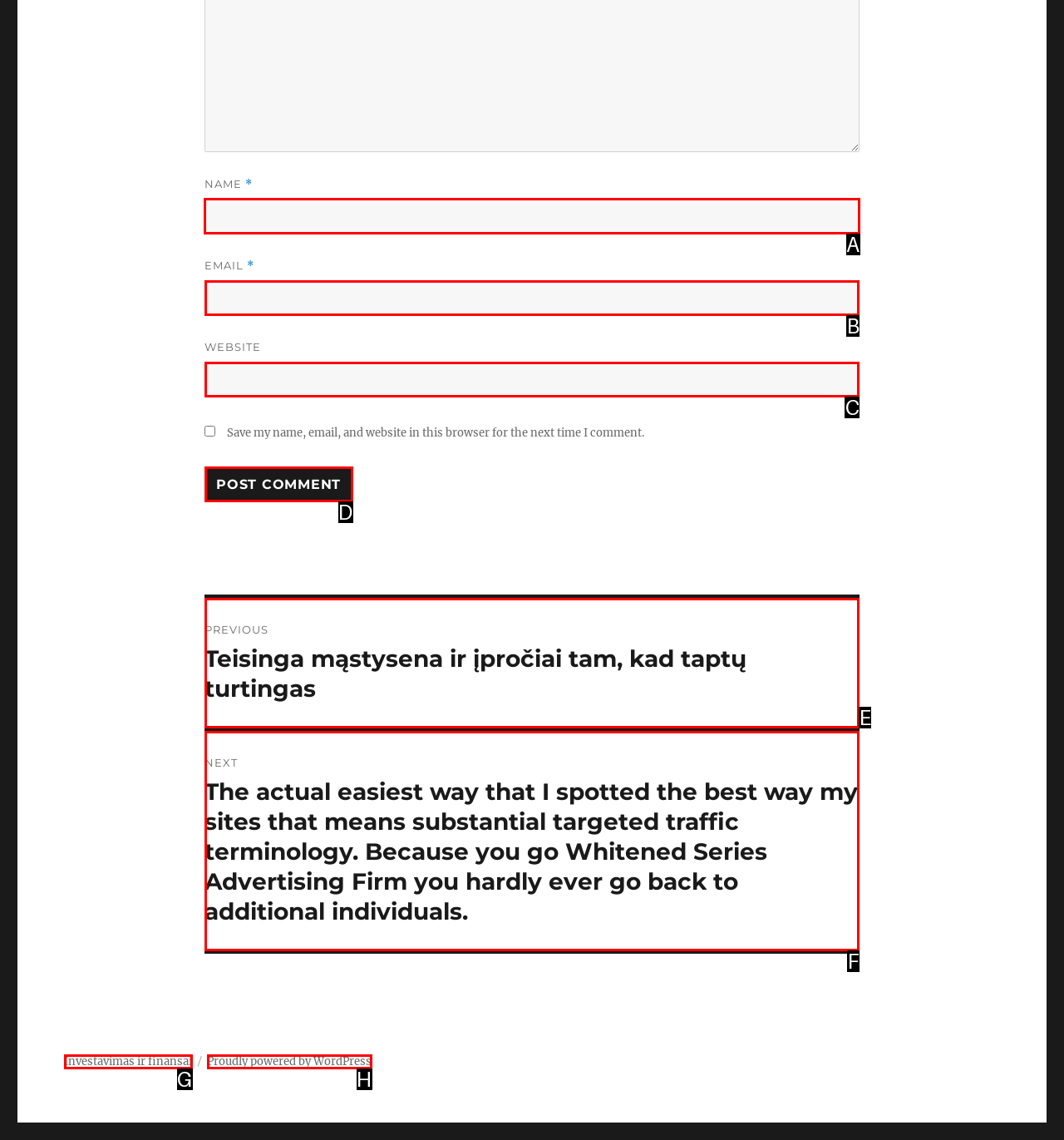What option should I click on to execute the task: Enter your name? Give the letter from the available choices.

A